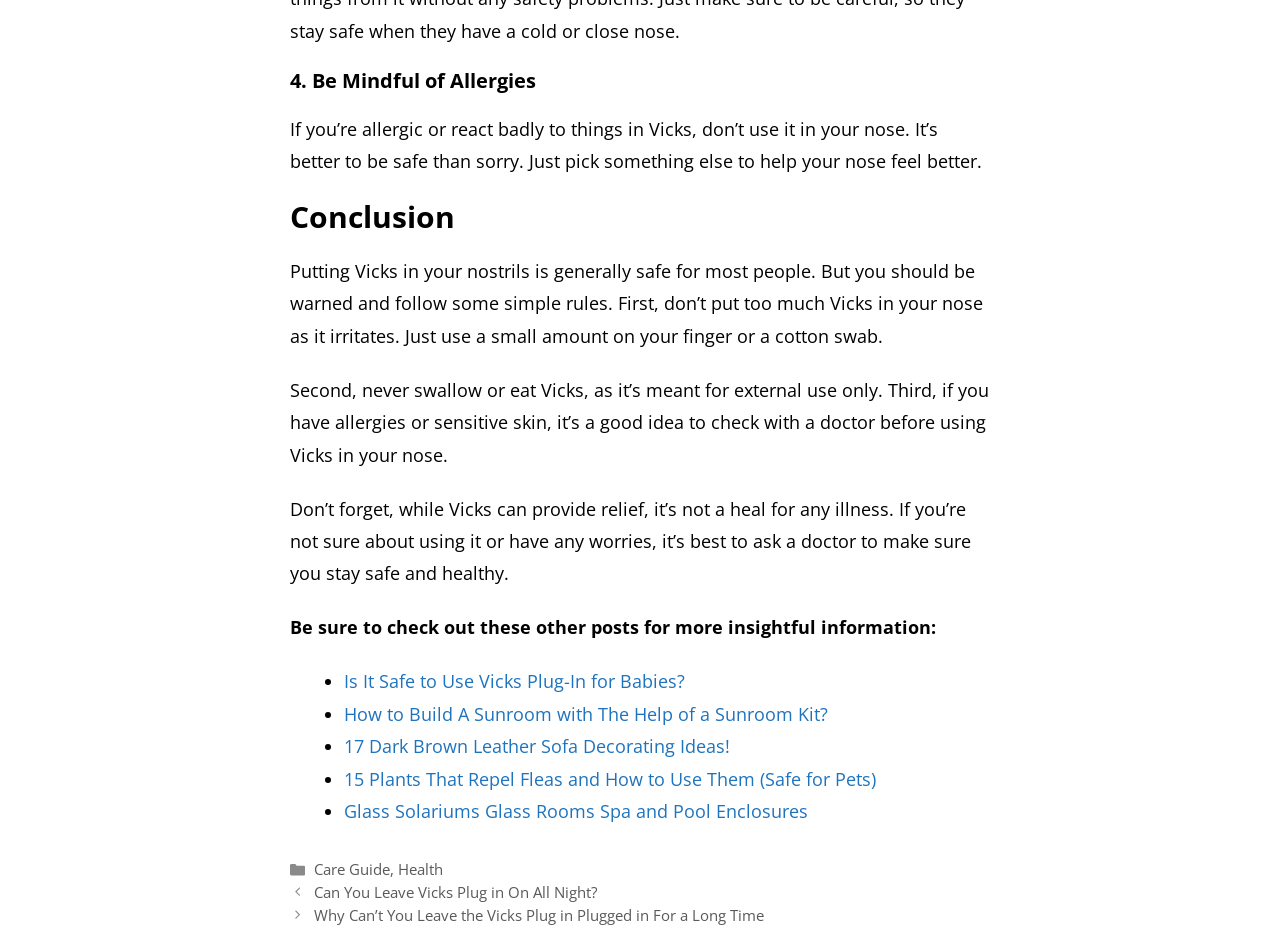Determine the bounding box coordinates of the UI element that matches the following description: "Health". The coordinates should be four float numbers between 0 and 1 in the format [left, top, right, bottom].

[0.311, 0.902, 0.346, 0.923]